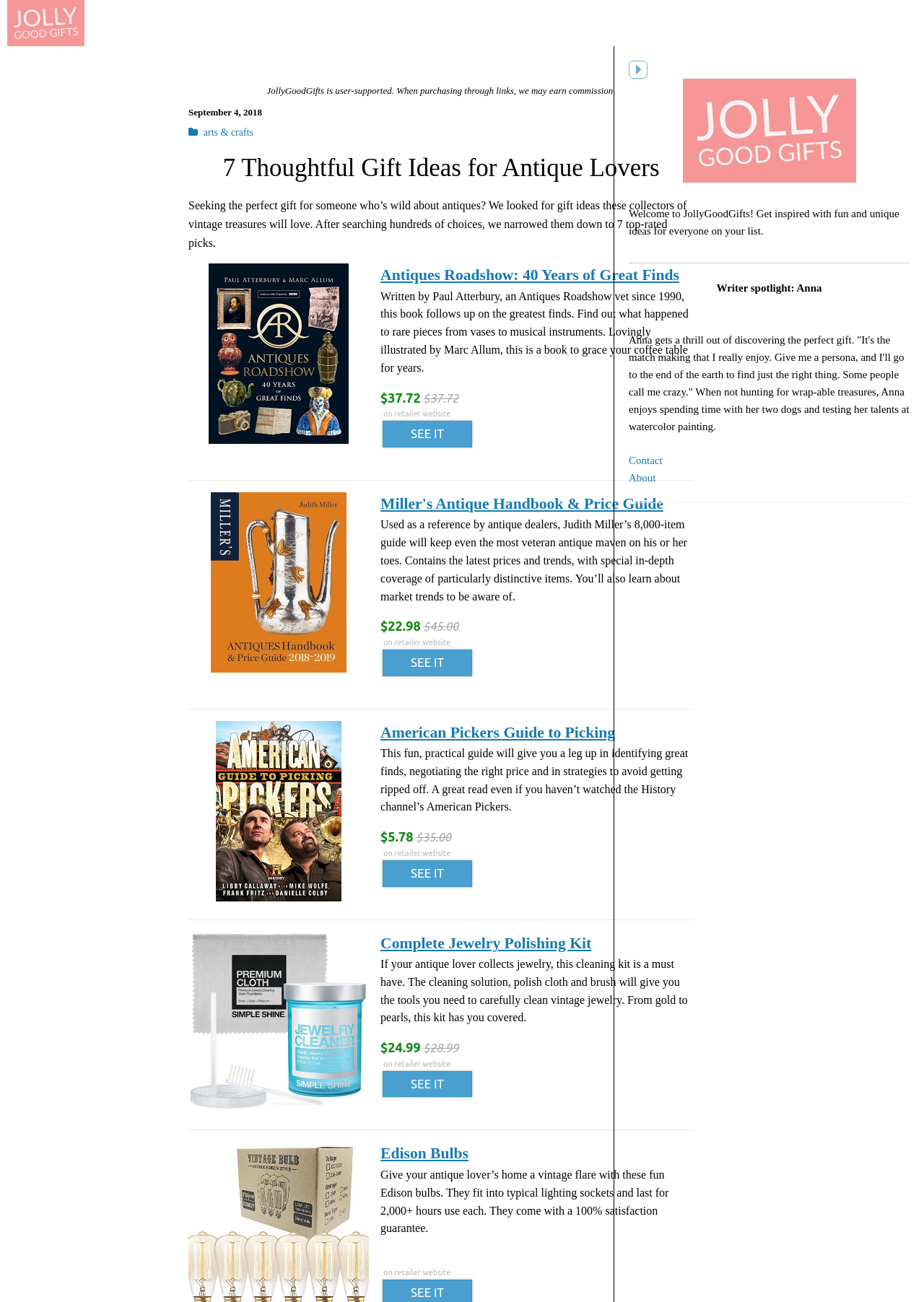Identify the bounding box coordinates of the HTML element based on this description: "Contact".

[0.68, 0.359, 0.717, 0.368]